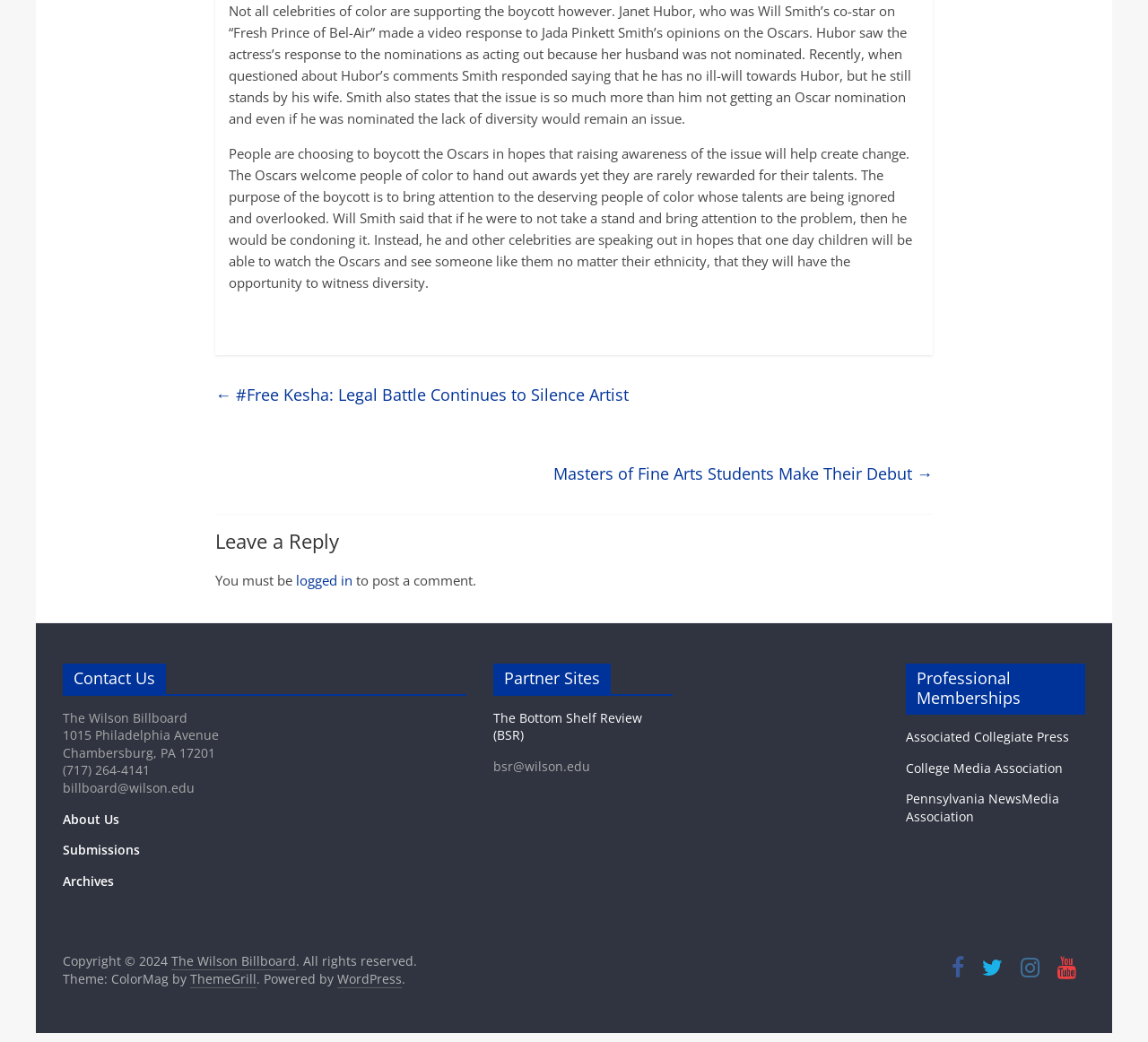Using the format (top-left x, top-left y, bottom-right x, bottom-right y), and given the element description, identify the bounding box coordinates within the screenshot: About Us

[0.055, 0.778, 0.104, 0.794]